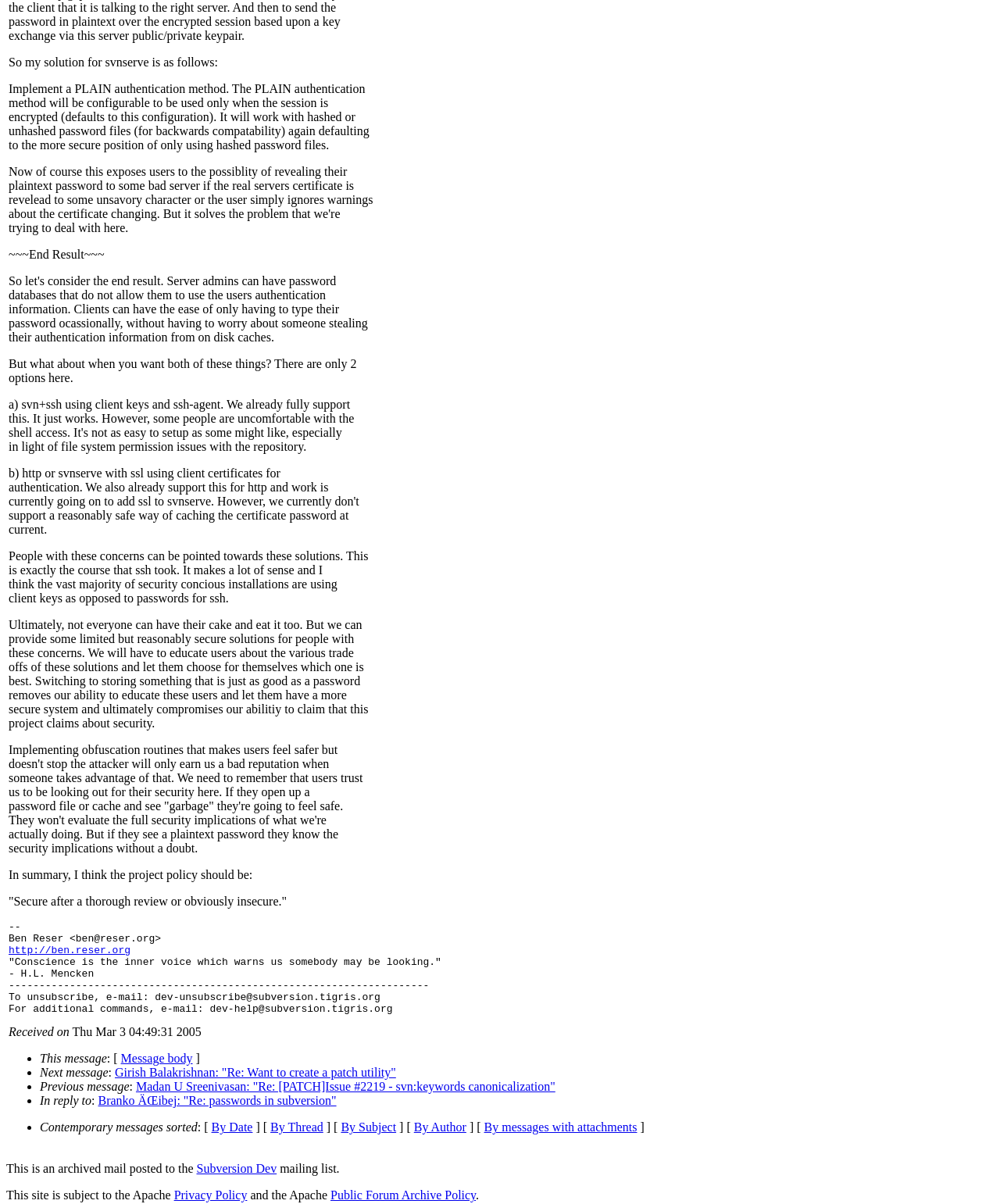Find the bounding box coordinates of the clickable element required to execute the following instruction: "Click the 'ENGLISH' link". Provide the coordinates as four float numbers between 0 and 1, i.e., [left, top, right, bottom].

None